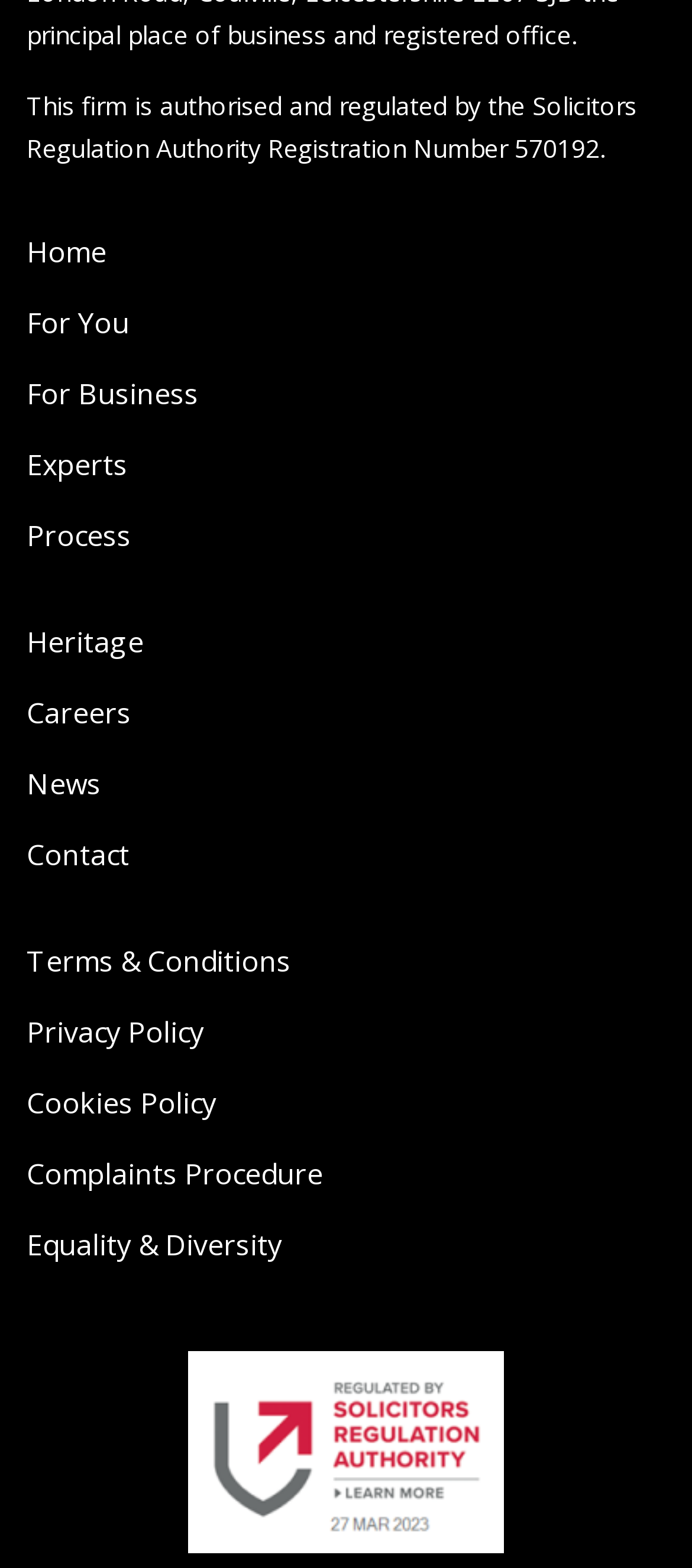Using the information in the image, give a detailed answer to the following question: What is the second main navigation link?

I looked at the main navigation menu and found that the second link is 'For You', which is located below the 'Home' link.